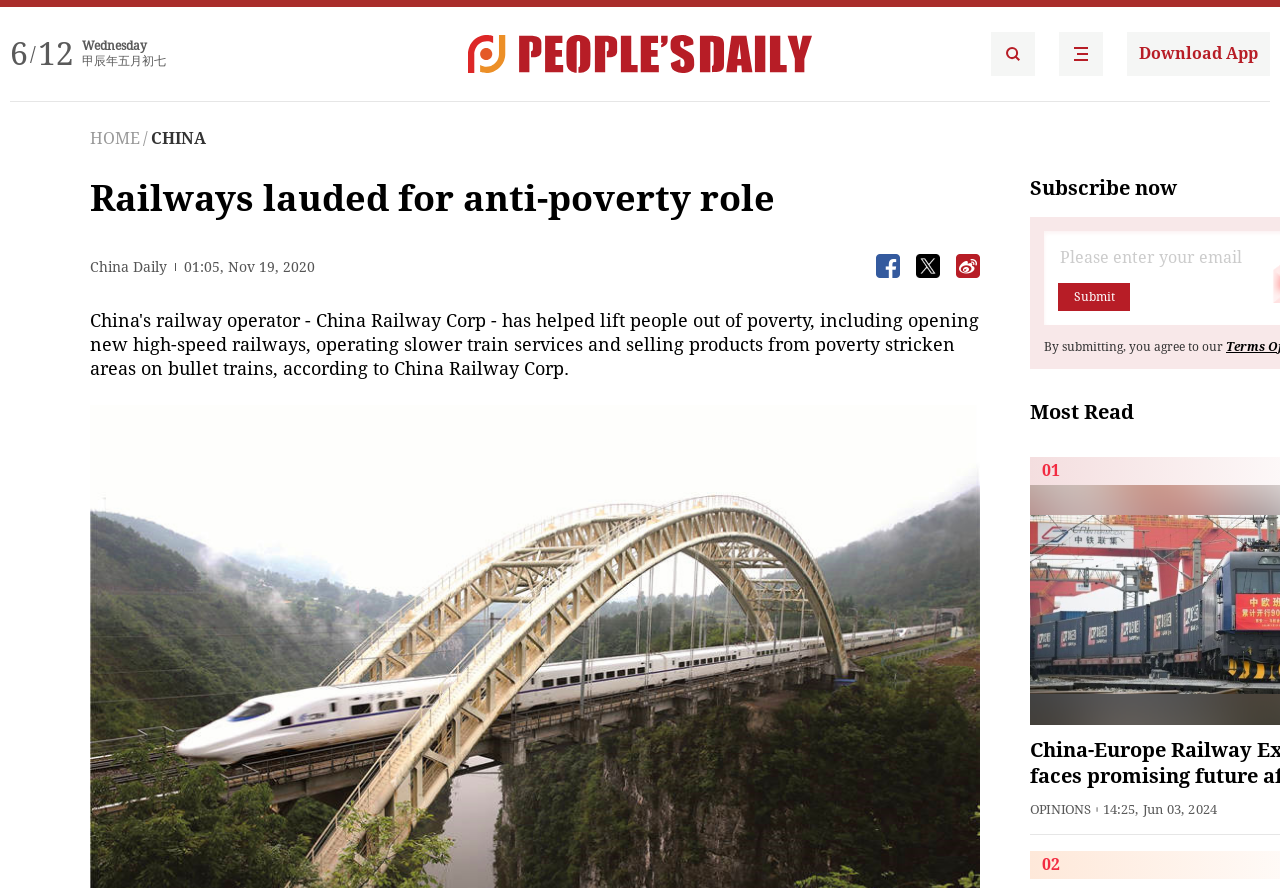Identify the bounding box for the described UI element. Provide the coordinates in (top-left x, top-left y, bottom-right x, bottom-right y) format with values ranging from 0 to 1: HOME

[0.07, 0.145, 0.109, 0.167]